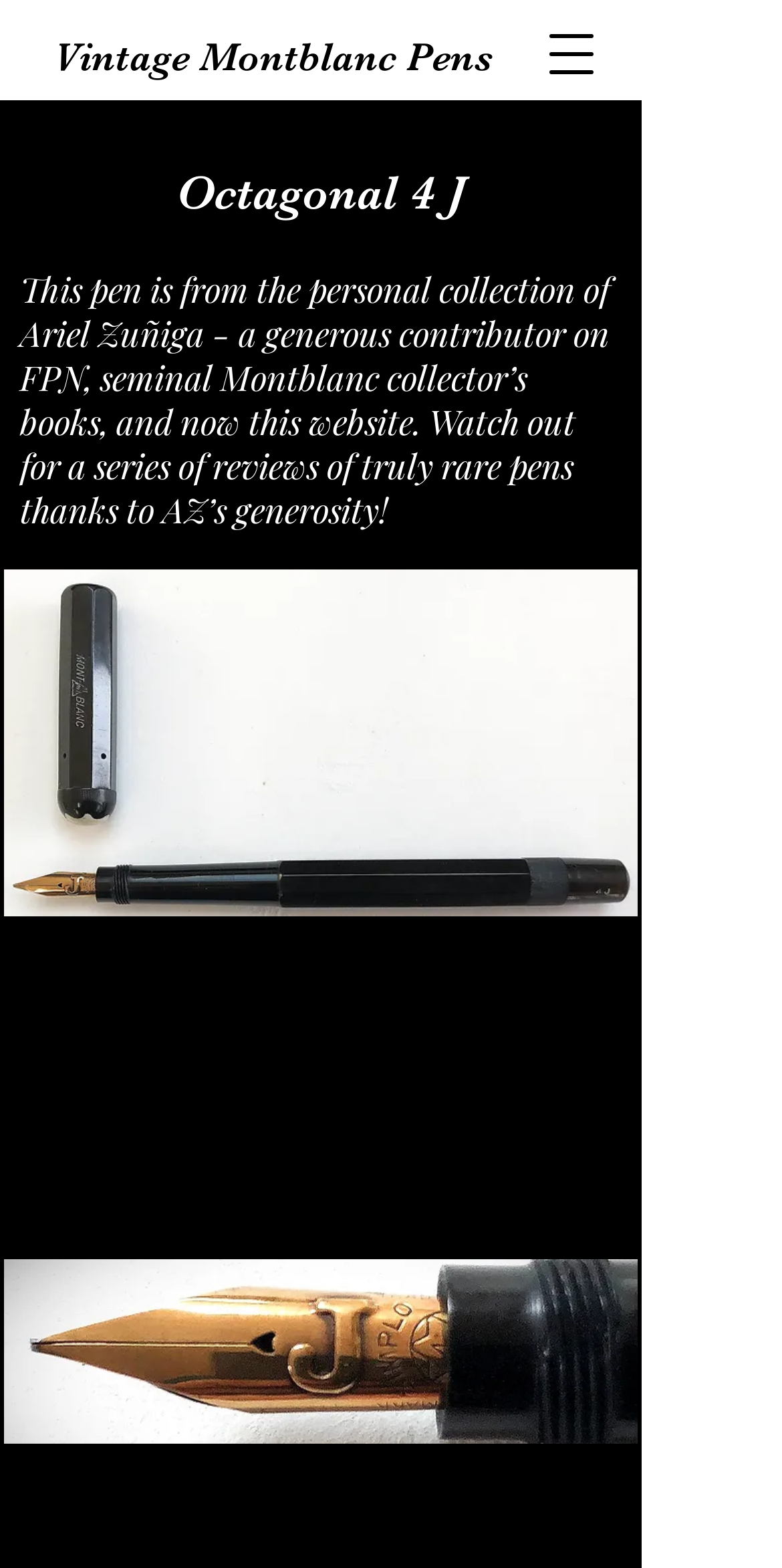Describe all the significant parts and information present on the webpage.

The webpage is about an in-depth review of the Montblanc Octagonal 4J safety filler from the 1920s. At the top left of the page, there is a link to "Vintage Montblanc Pens". Next to it, on the top right, is a button to open a navigation menu. Below the link, there is a heading that reads "Octagonal 4 J". 

Underneath the heading, there is a paragraph of text that explains the origin of the pen being reviewed, which is from the personal collection of Ariel Zuñiga, a contributor to FPN and a Montblanc collector. The text also mentions that a series of reviews of rare pens will be published thanks to Zuñiga's generosity.

To the right of the text, there is an image of a Vintage Montblanc Safety J nib. Below the text, there is another heading that provides information about the octagonal shaped safeties, stating that they date back to the mid-1920s and were marketed as "elegant Achtkantform (octagonal shape); for those looking for a particularly elegant and shapely pen". 

Further down the page, there is another image of a Vintage Montblanc Safety J nib, which is positioned below the second heading.